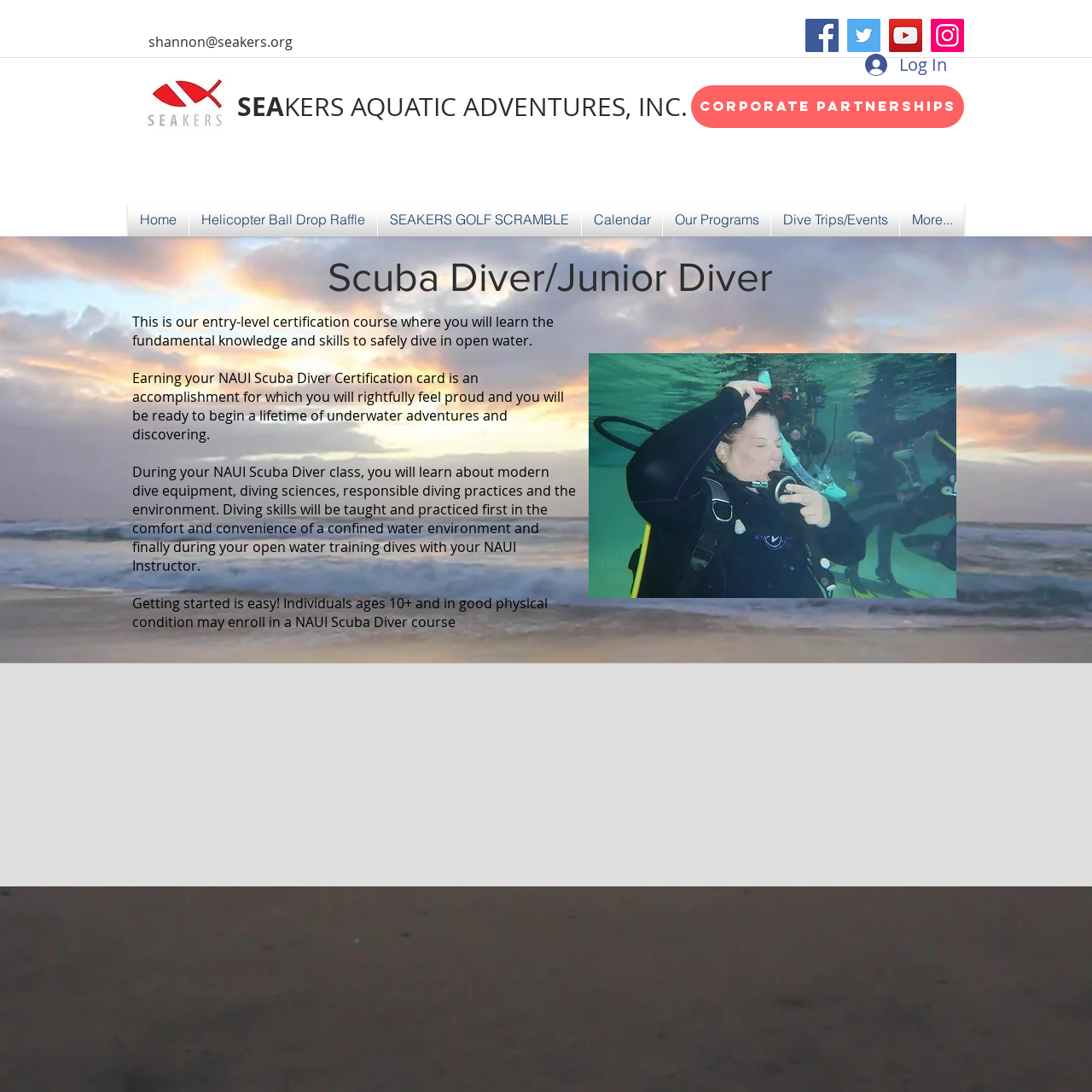Please specify the bounding box coordinates for the clickable region that will help you carry out the instruction: "Click Corporate Partnerships".

[0.633, 0.078, 0.883, 0.117]